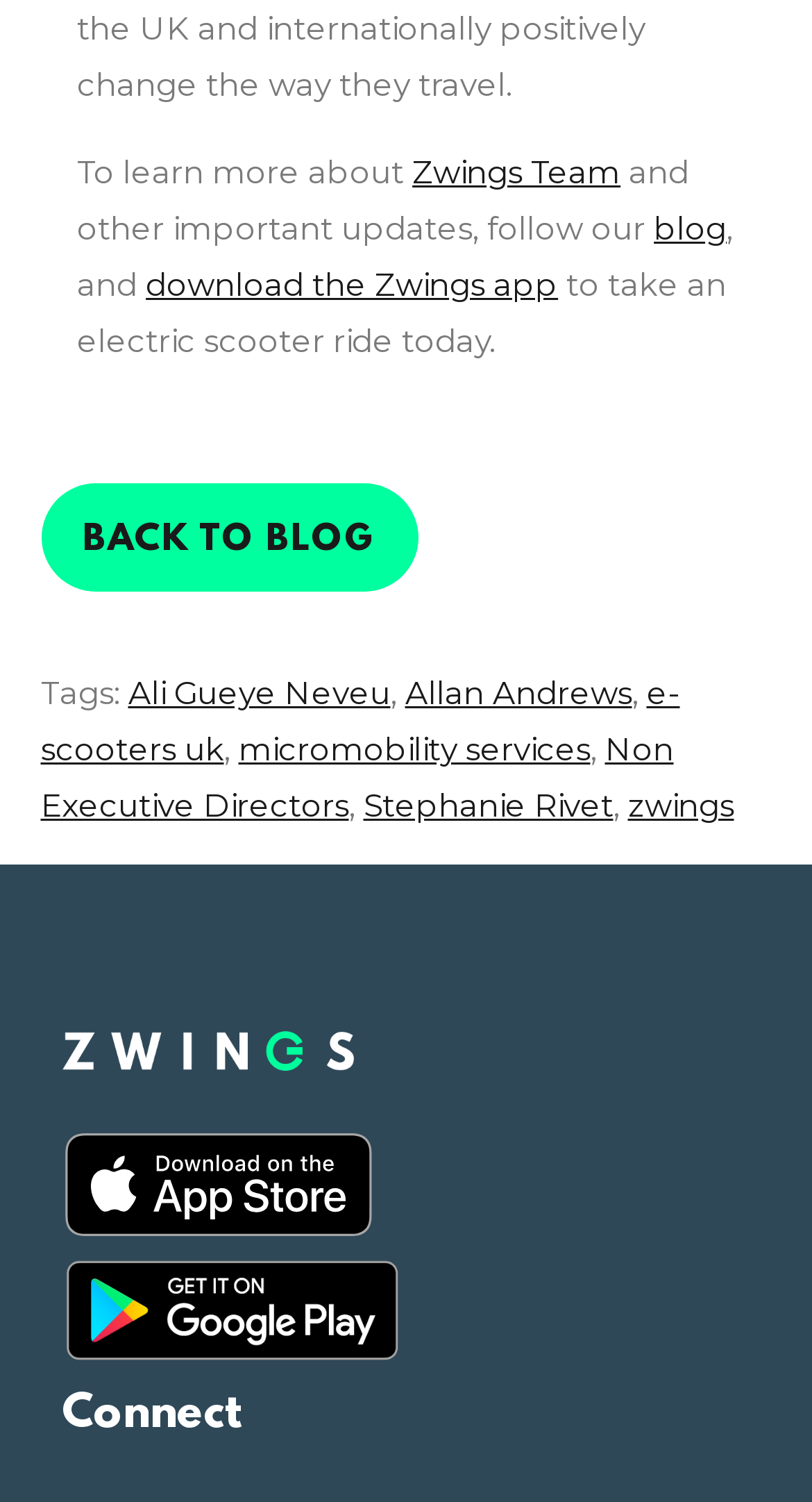Determine the bounding box coordinates of the region to click in order to accomplish the following instruction: "View Zwings". Provide the coordinates as four float numbers between 0 and 1, specifically [left, top, right, bottom].

[0.077, 0.687, 0.923, 0.712]